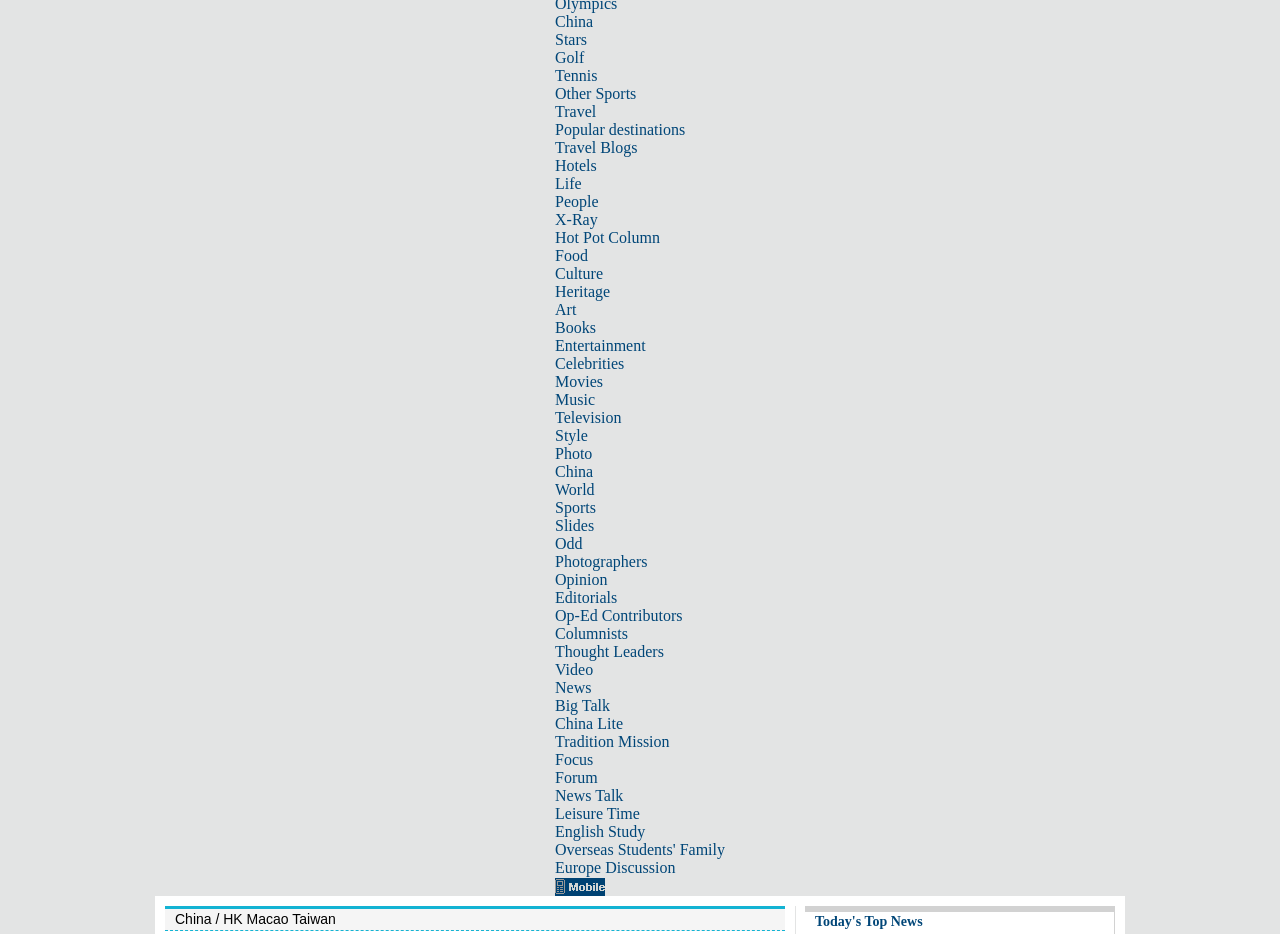Using the provided element description: "Op-Ed Contributors", determine the bounding box coordinates of the corresponding UI element in the screenshot.

[0.434, 0.65, 0.533, 0.668]